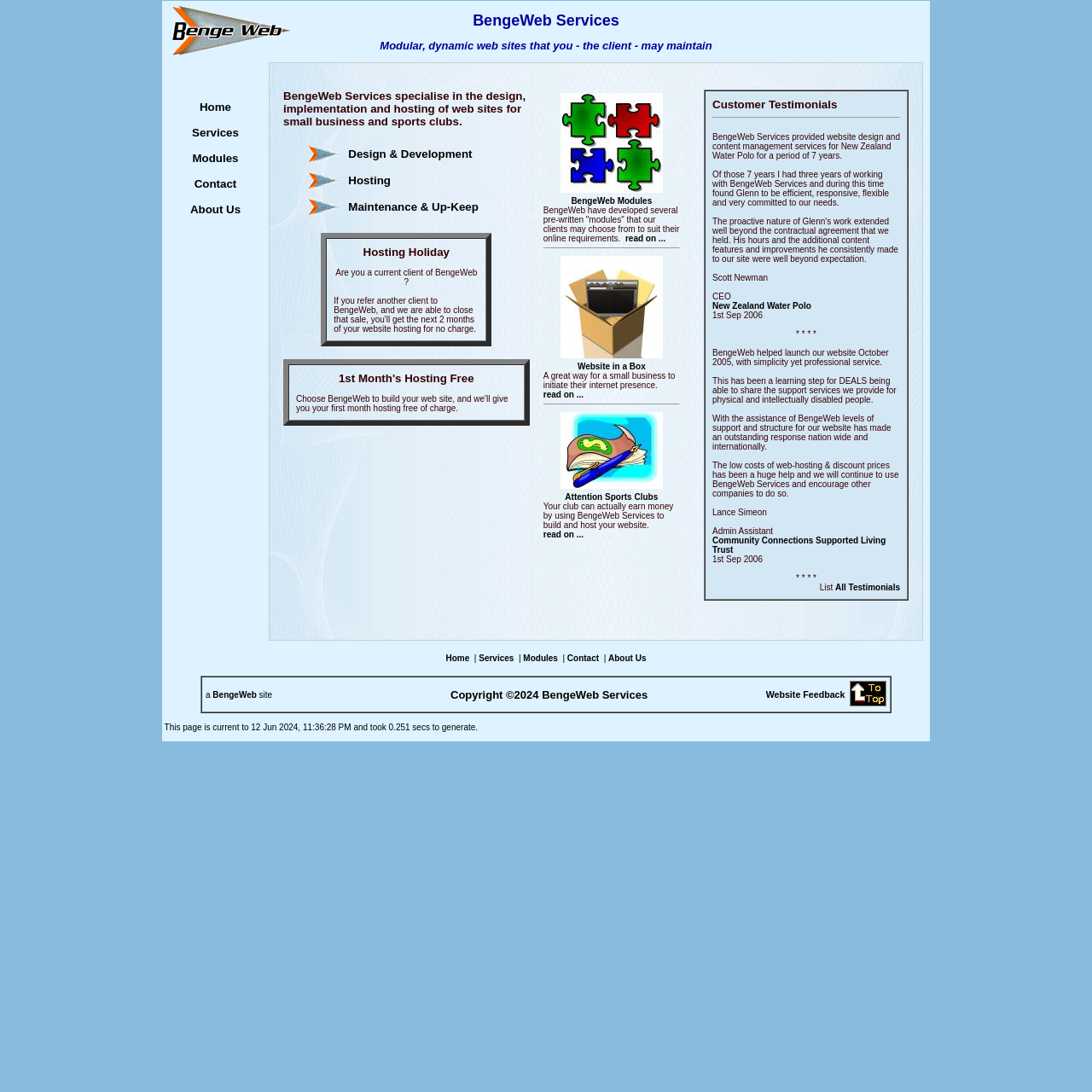Indicate the bounding box coordinates of the clickable region to achieve the following instruction: "Click the 'Home' link."

[0.183, 0.092, 0.212, 0.104]